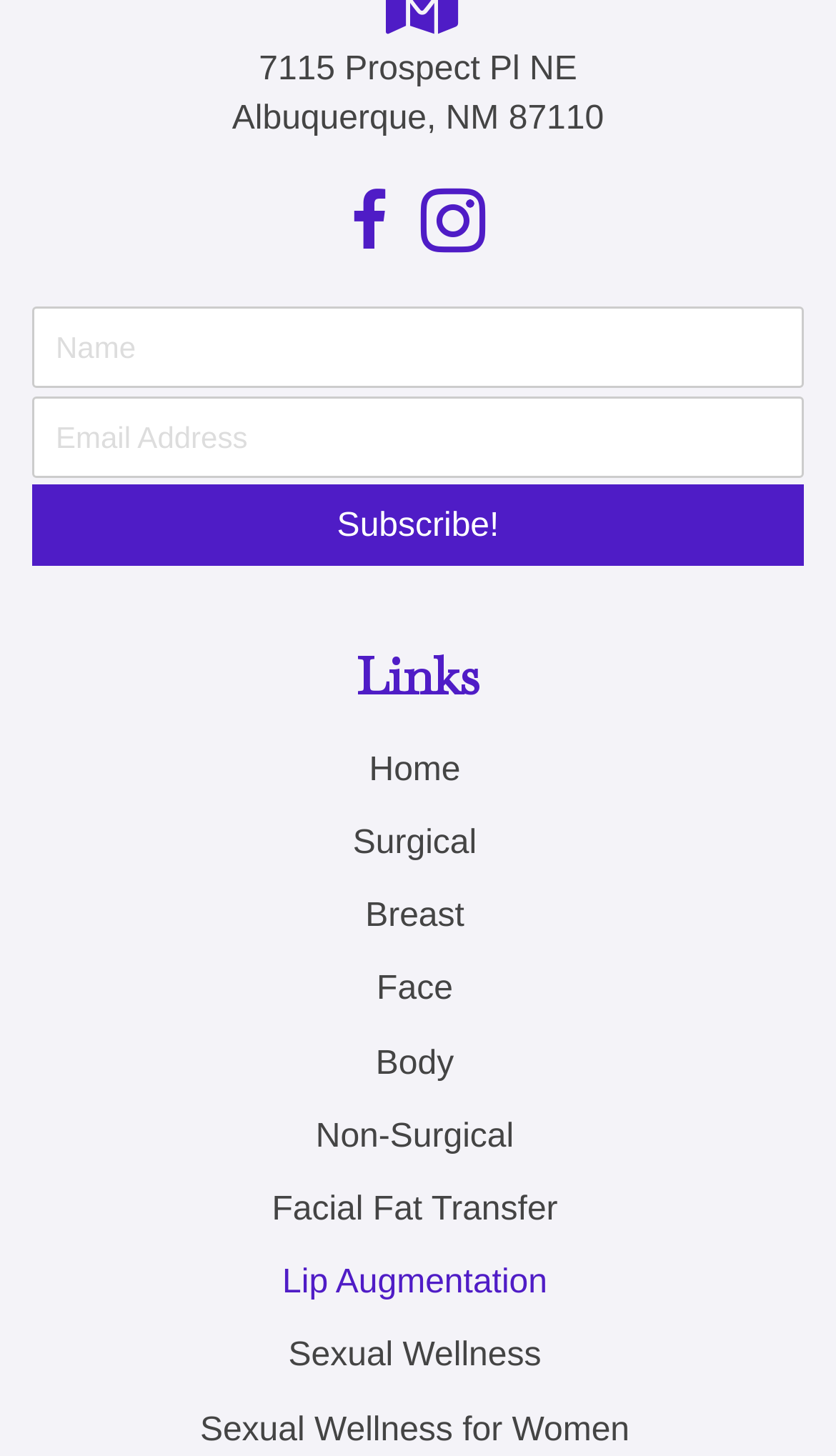How many links are under the 'Links' heading?
Look at the screenshot and respond with one word or a short phrase.

9